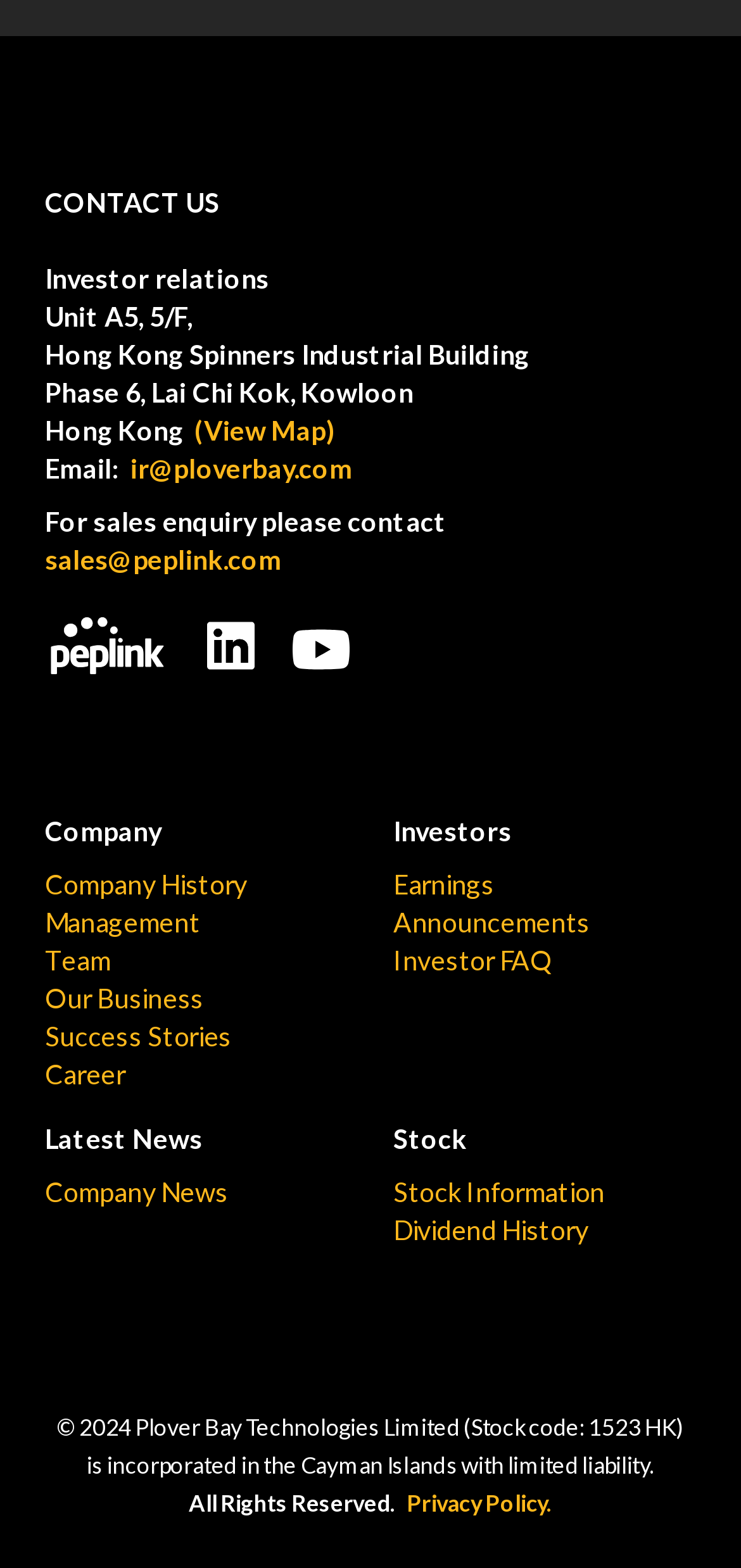Using the provided element description: "Earnings", identify the bounding box coordinates. The coordinates should be four floats between 0 and 1 in the order [left, top, right, bottom].

[0.531, 0.554, 0.667, 0.575]